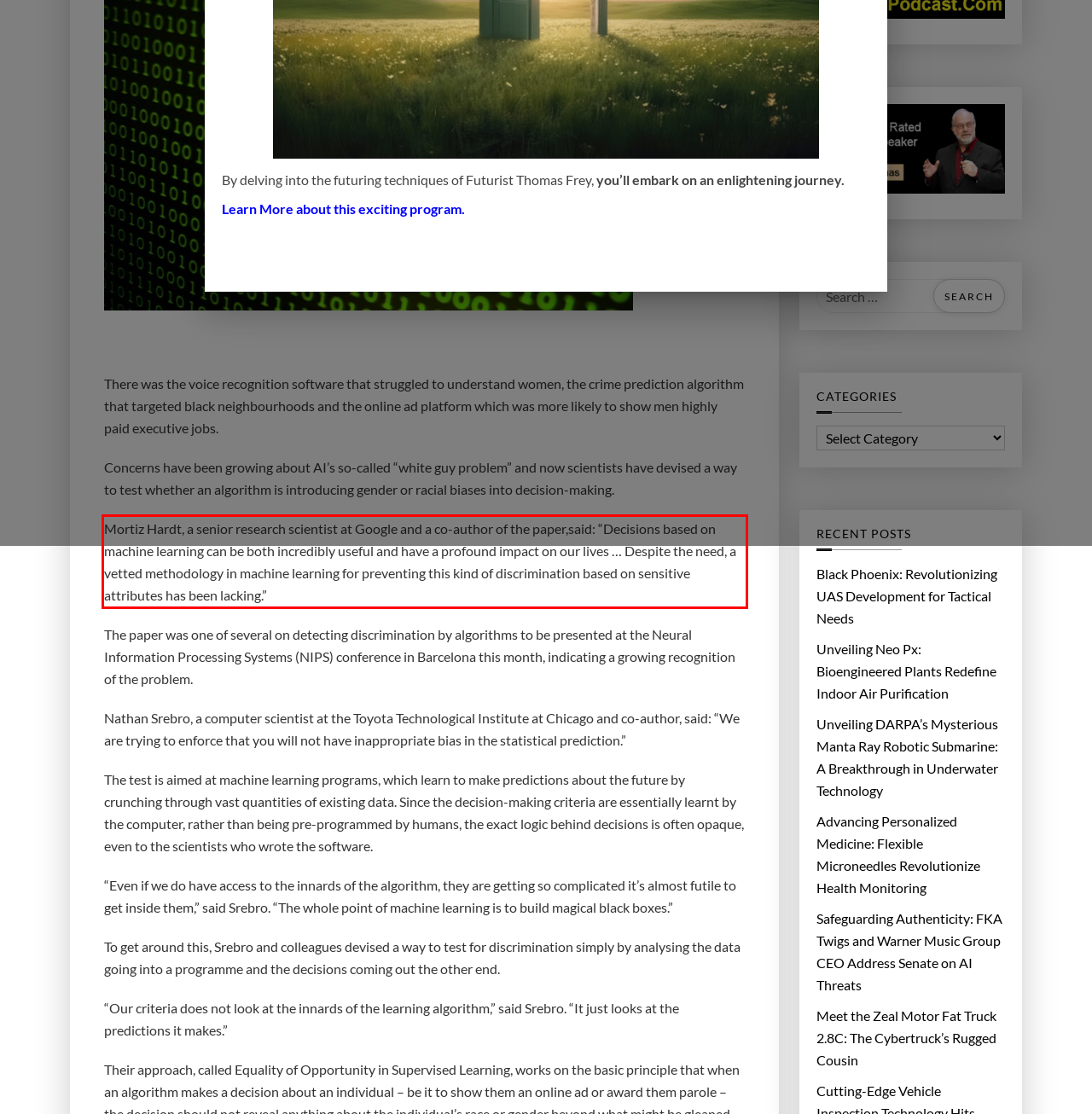Within the screenshot of the webpage, there is a red rectangle. Please recognize and generate the text content inside this red bounding box.

Mortiz Hardt, a senior research scientist at Google and a co-author of the paper,said: “Decisions based on machine learning can be both incredibly useful and have a profound impact on our lives … Despite the need, a vetted methodology in machine learning for preventing this kind of discrimination based on sensitive attributes has been lacking.”